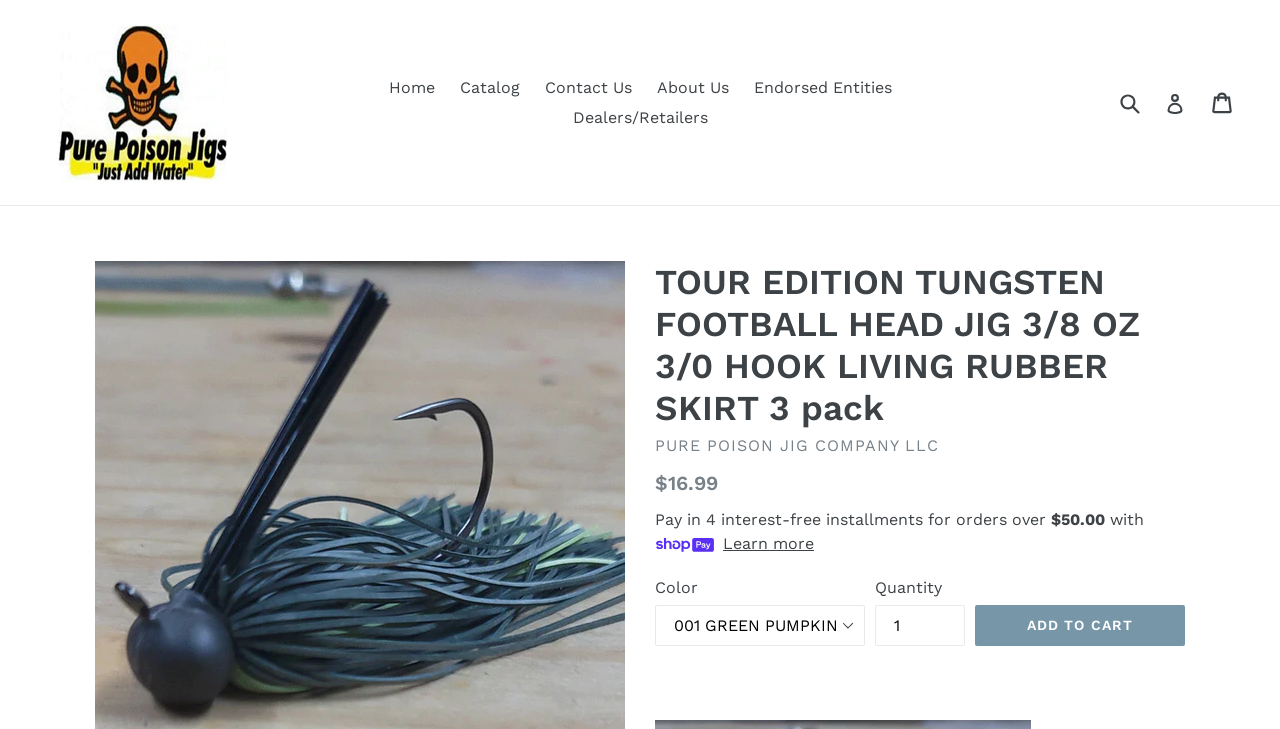Determine the bounding box coordinates of the clickable element necessary to fulfill the instruction: "Browse the 'ignored tags'". Provide the coordinates as four float numbers within the 0 to 1 range, i.e., [left, top, right, bottom].

None